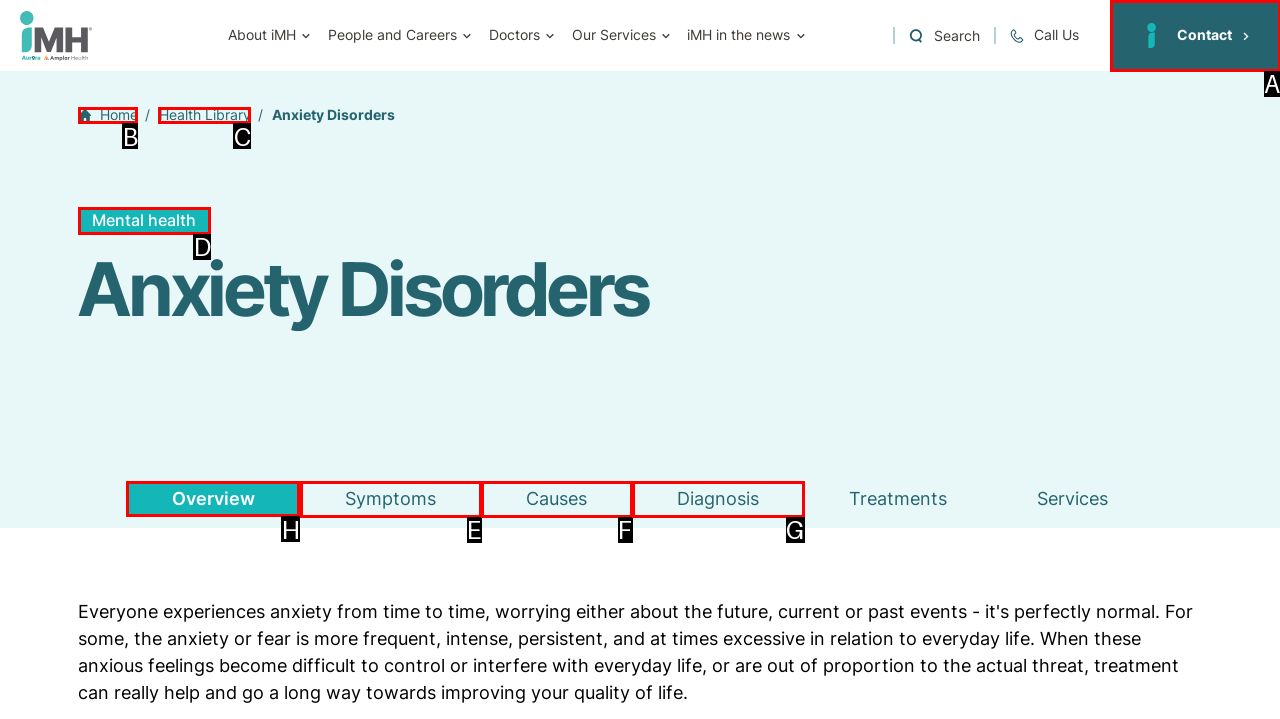To achieve the task: View anxiety disorders overview, indicate the letter of the correct choice from the provided options.

H